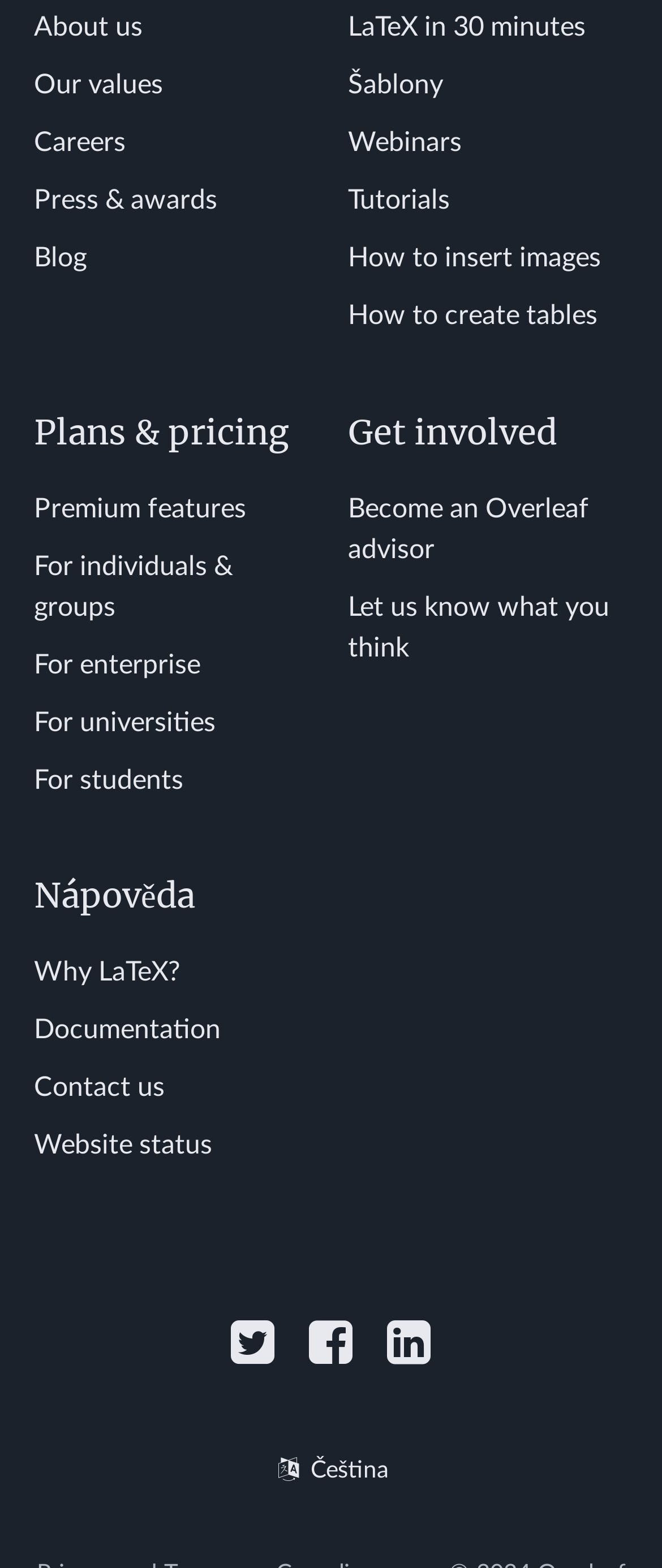Identify the bounding box for the UI element described as: "For students". Ensure the coordinates are four float numbers between 0 and 1, formatted as [left, top, right, bottom].

[0.051, 0.489, 0.277, 0.506]